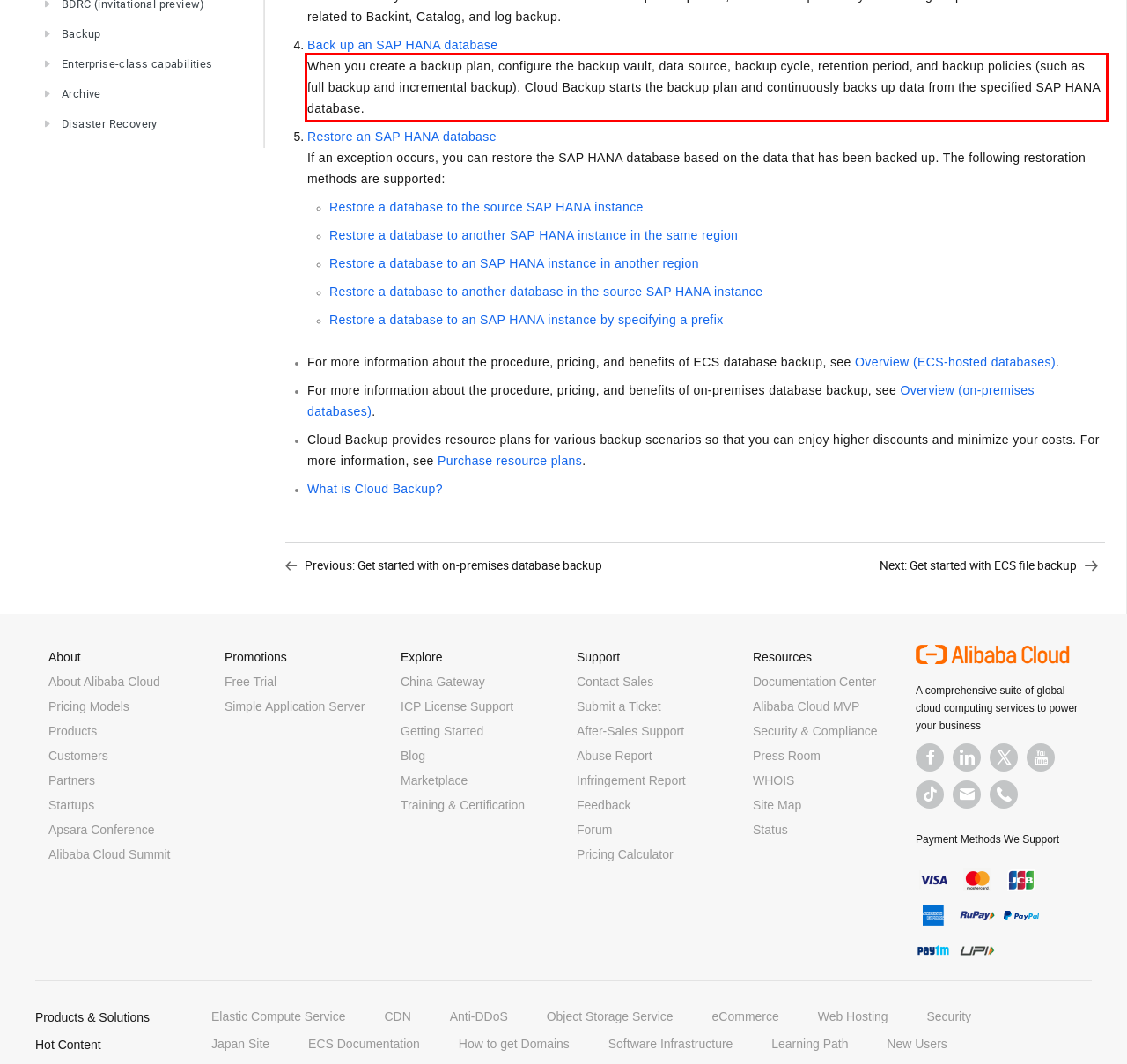Given a screenshot of a webpage, locate the red bounding box and extract the text it encloses.

When you create a backup plan, configure the backup vault, data source, backup cycle, retention period, and backup policies (such as full backup and incremental backup). Cloud Backup starts the backup plan and continuously backs up data from the specified SAP HANA database.